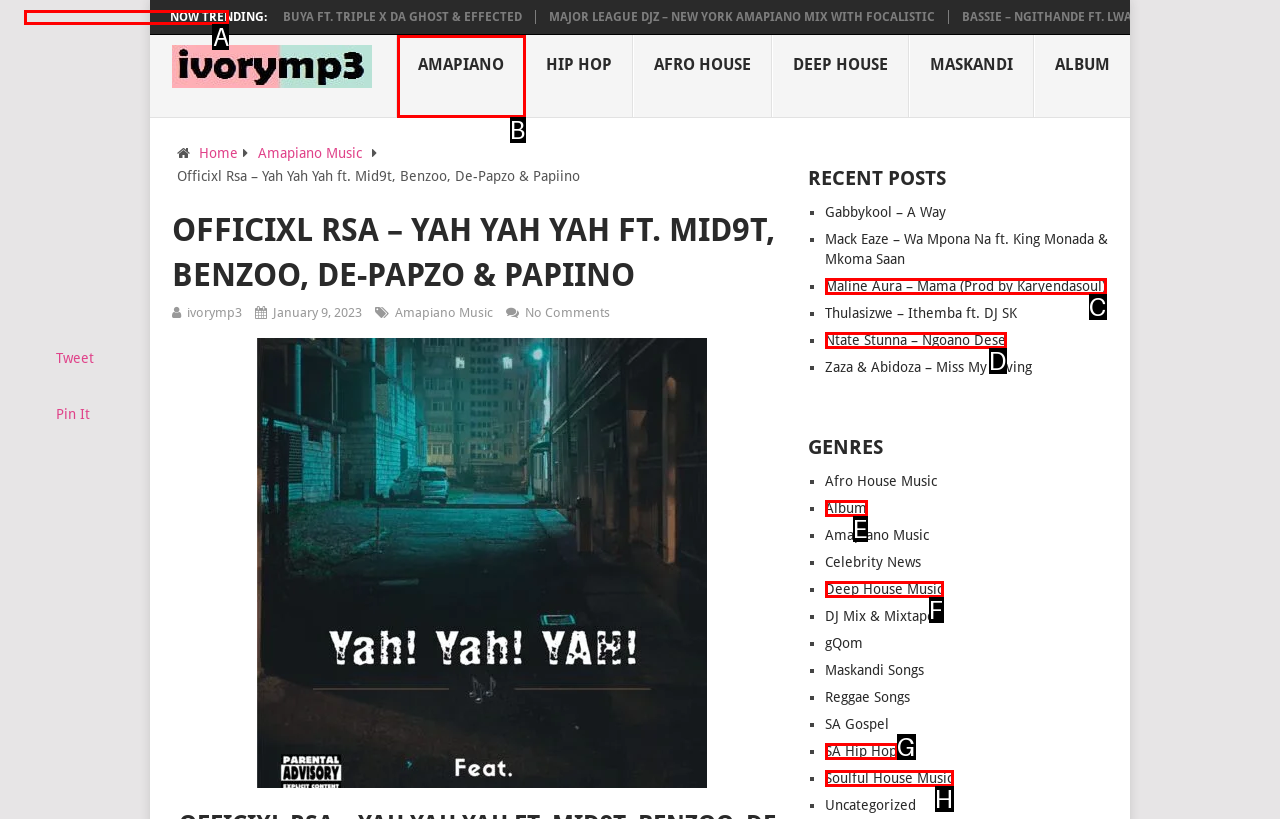Tell me which one HTML element best matches the description: Soulful House Music Answer with the option's letter from the given choices directly.

H